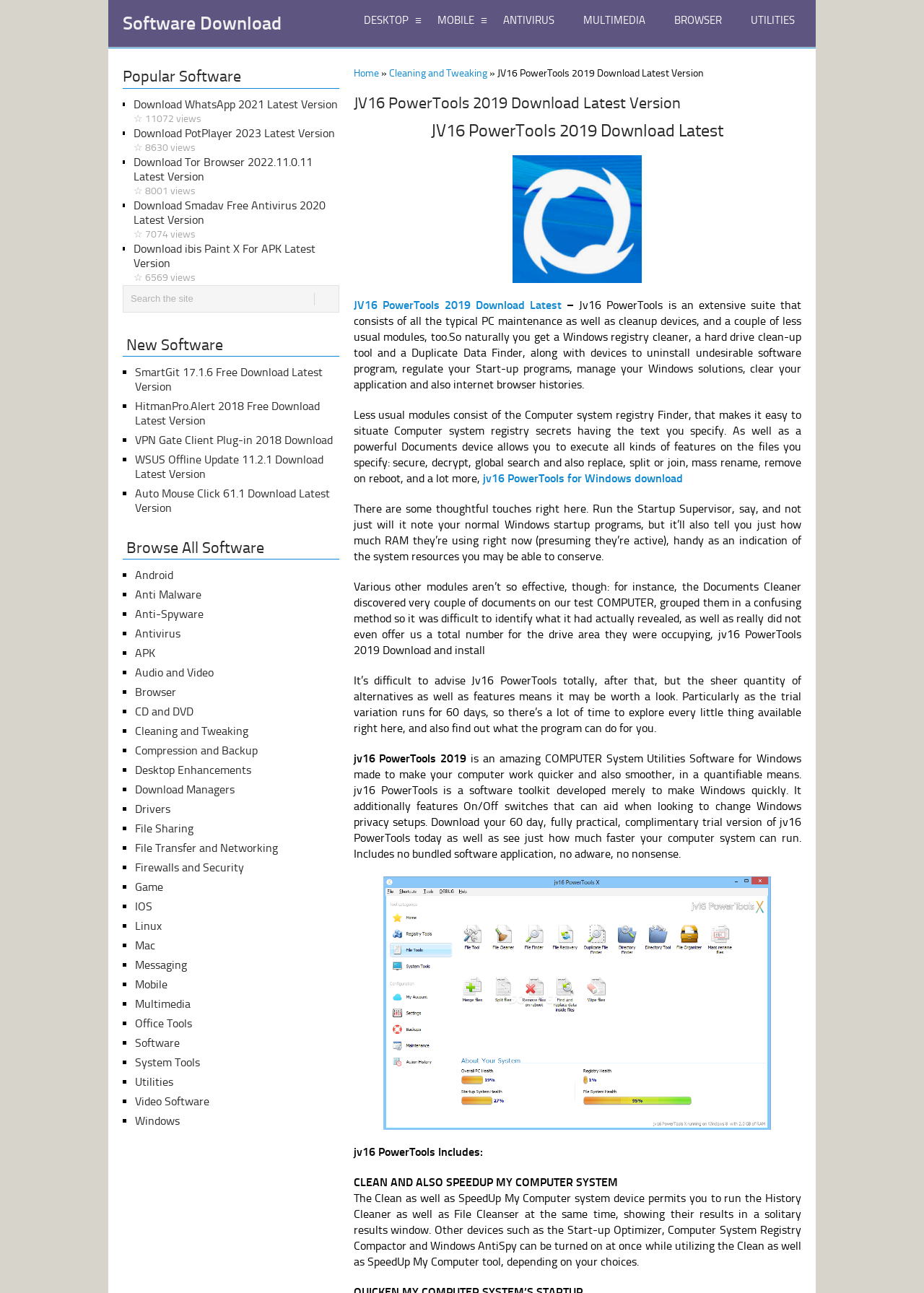For the given element description JV16 PowerTools 2019 Download Latest, determine the bounding box coordinates of the UI element. The coordinates should follow the format (top-left x, top-left y, bottom-right x, bottom-right y) and be within the range of 0 to 1.

[0.383, 0.23, 0.608, 0.241]